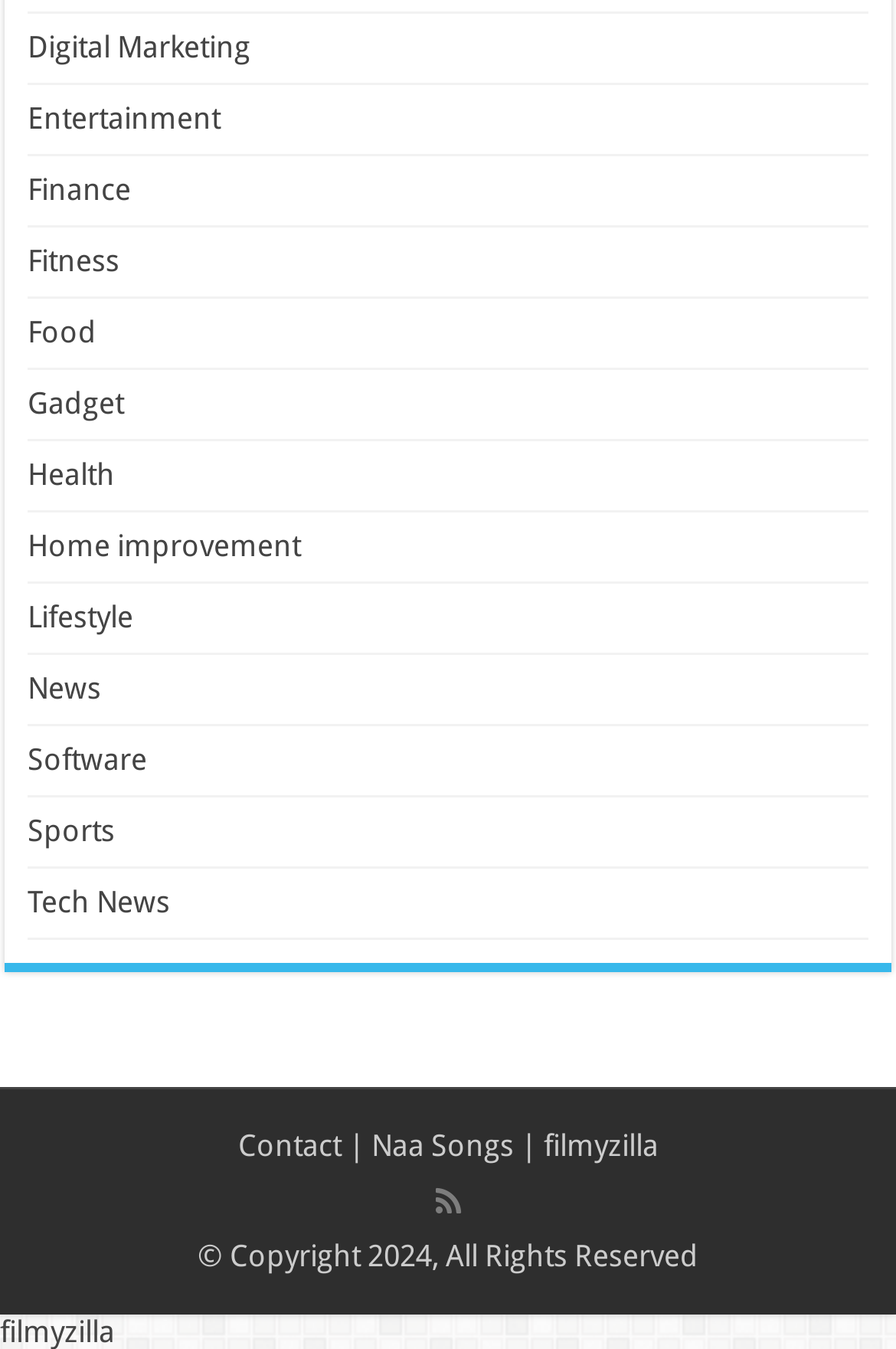Locate the bounding box coordinates of the clickable area to execute the instruction: "Browse Tech News". Provide the coordinates as four float numbers between 0 and 1, represented as [left, top, right, bottom].

[0.031, 0.656, 0.19, 0.682]